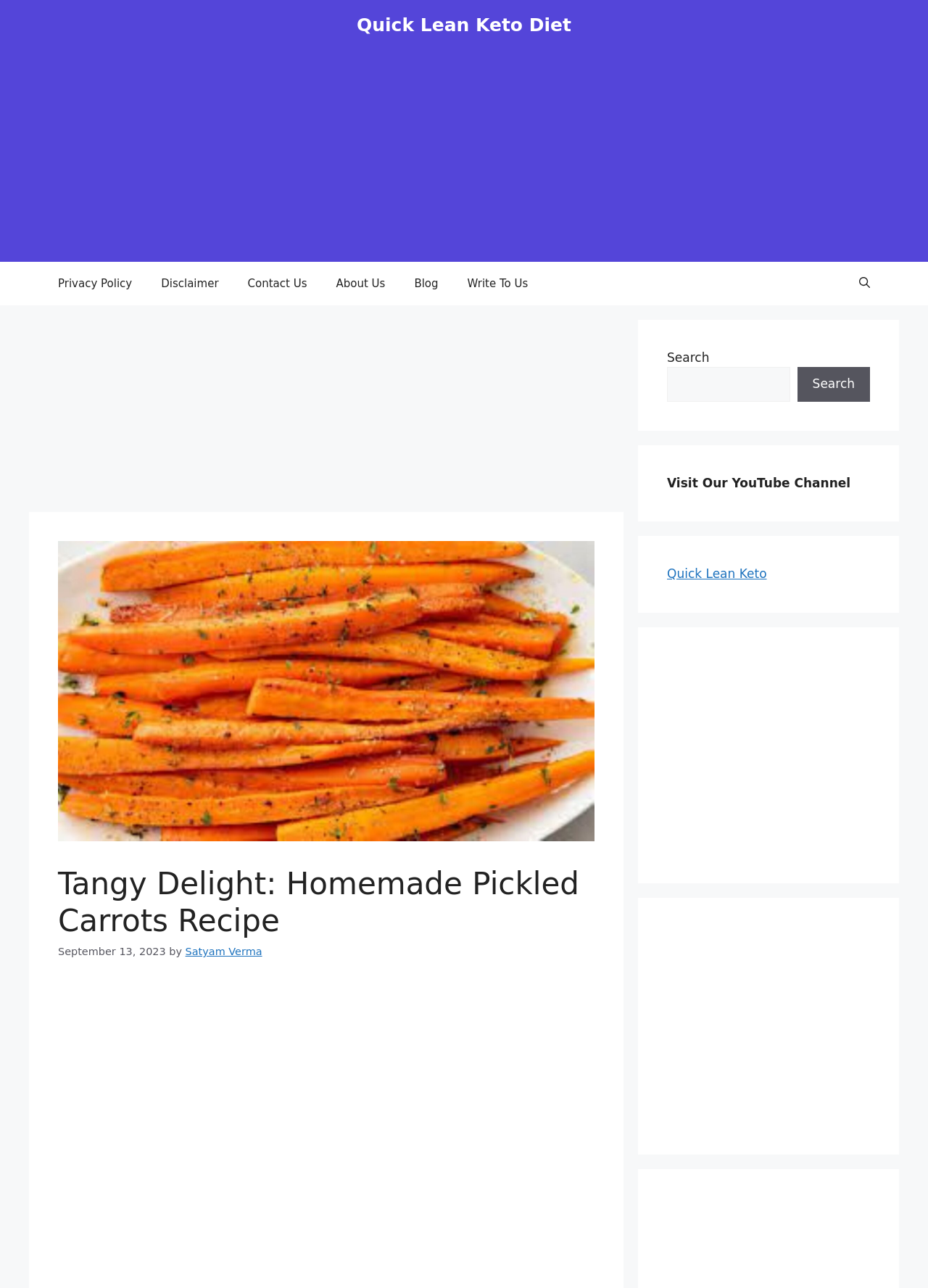Identify the bounding box coordinates of the area you need to click to perform the following instruction: "Watch the YouTube channel".

[0.719, 0.369, 0.917, 0.38]